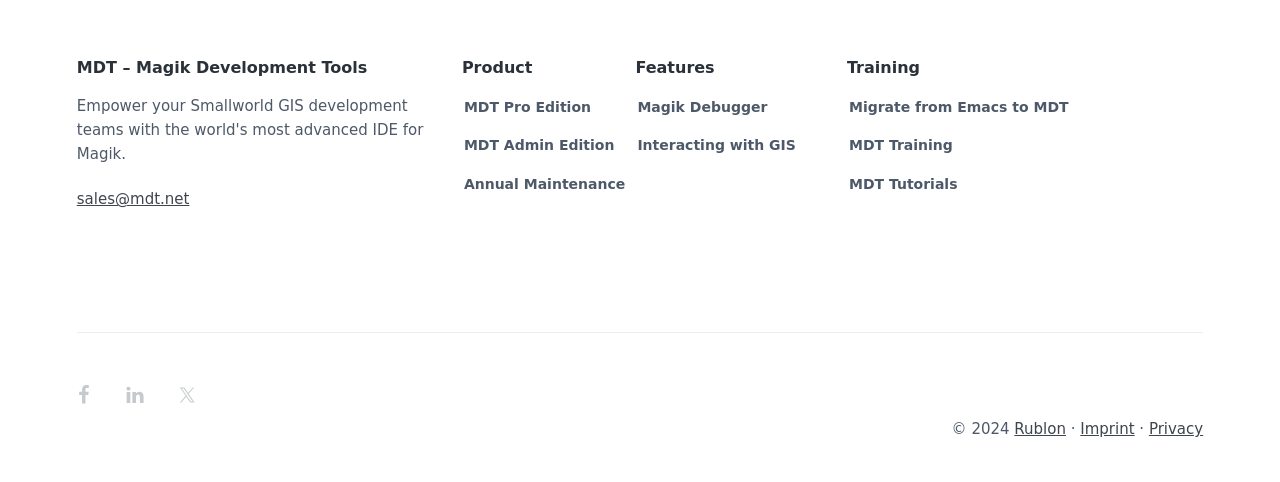Given the webpage screenshot and the description, determine the bounding box coordinates (top-left x, top-left y, bottom-right x, bottom-right y) that define the location of the UI element matching this description: MDT Training

[0.663, 0.279, 0.744, 0.326]